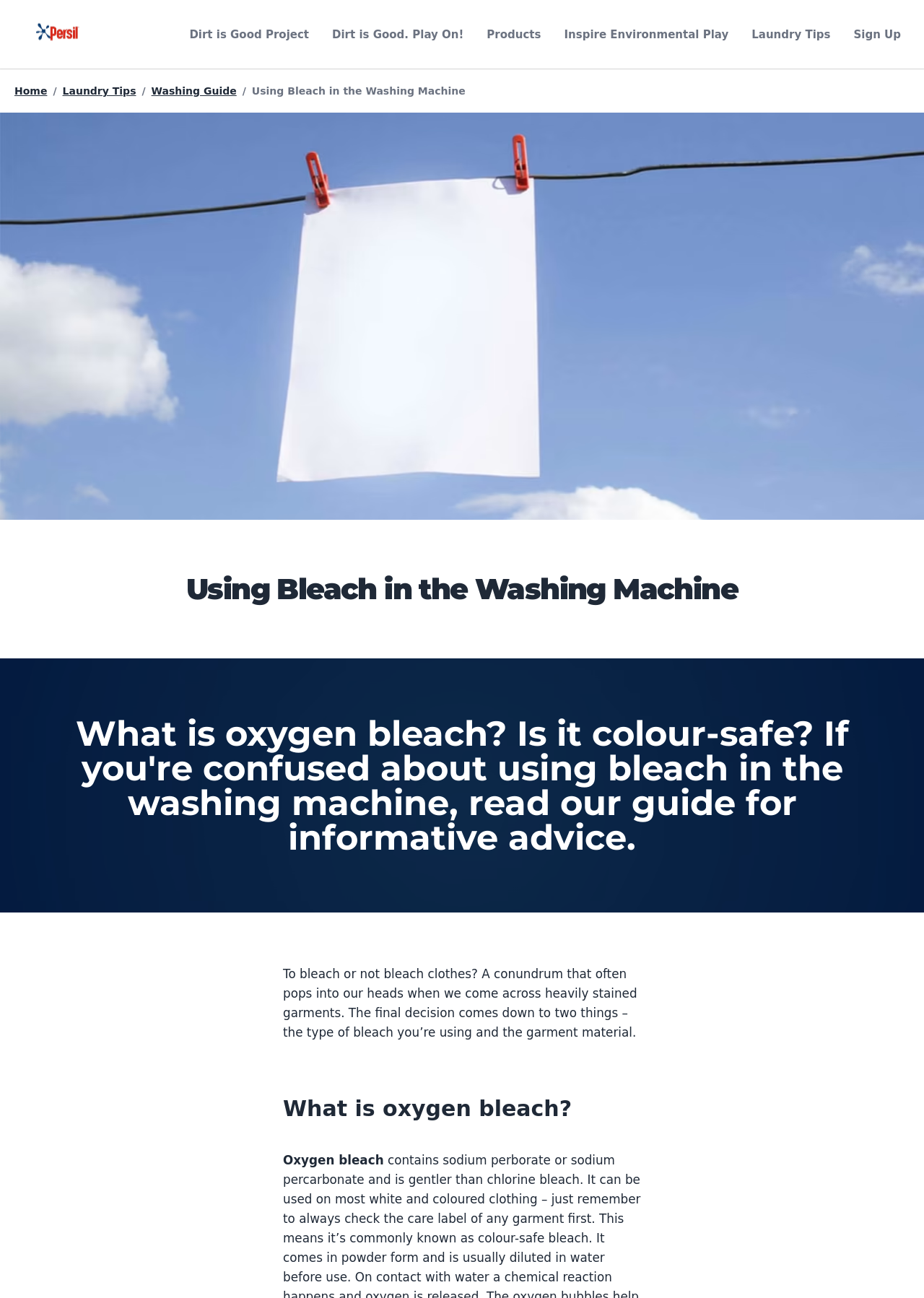What is the type of bleach being discussed?
Look at the image and answer with only one word or phrase.

Oxygen bleach